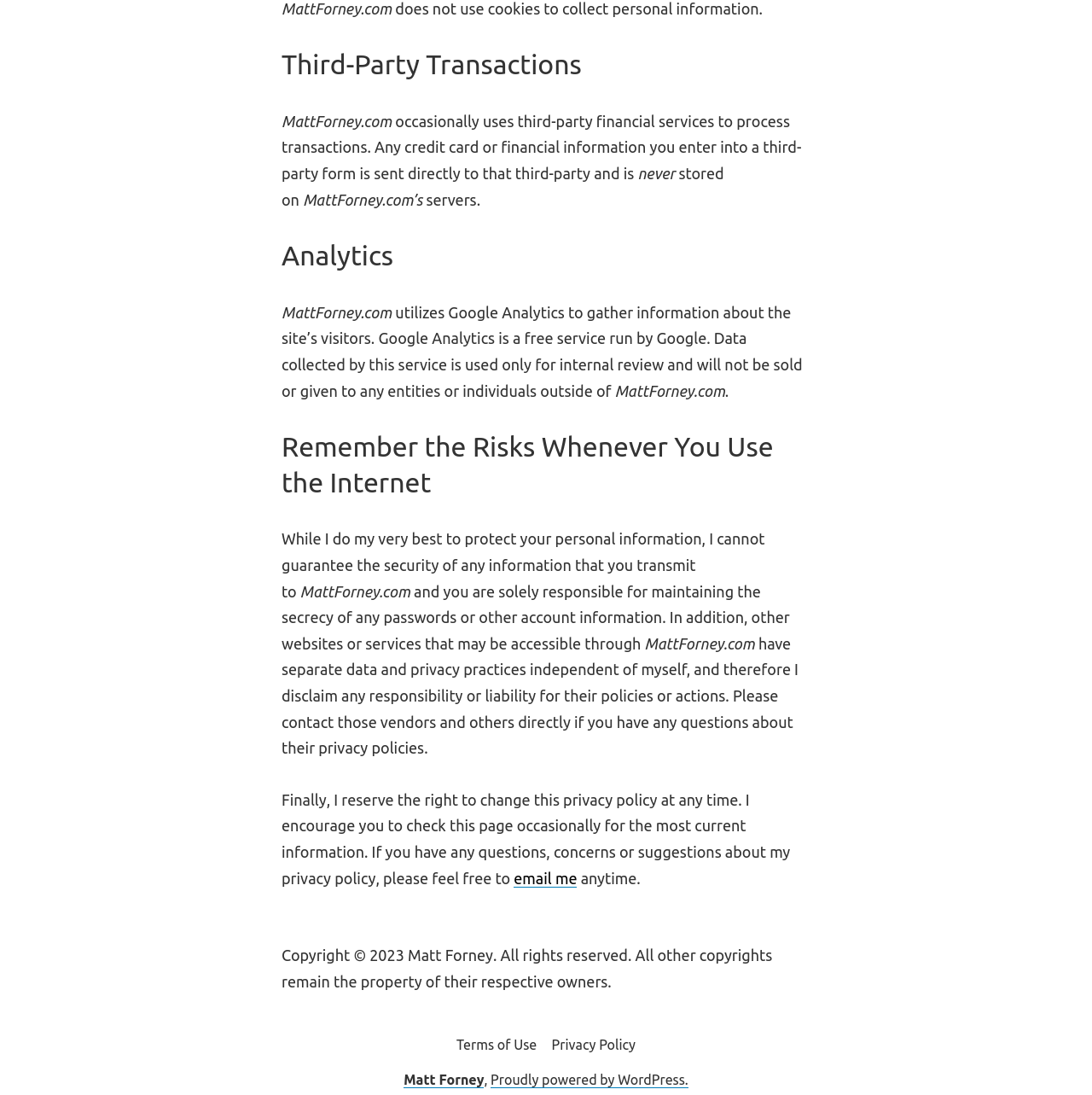Using the element description email me, predict the bounding box coordinates for the UI element. Provide the coordinates in (top-left x, top-left y, bottom-right x, bottom-right y) format with values ranging from 0 to 1.

[0.471, 0.794, 0.528, 0.81]